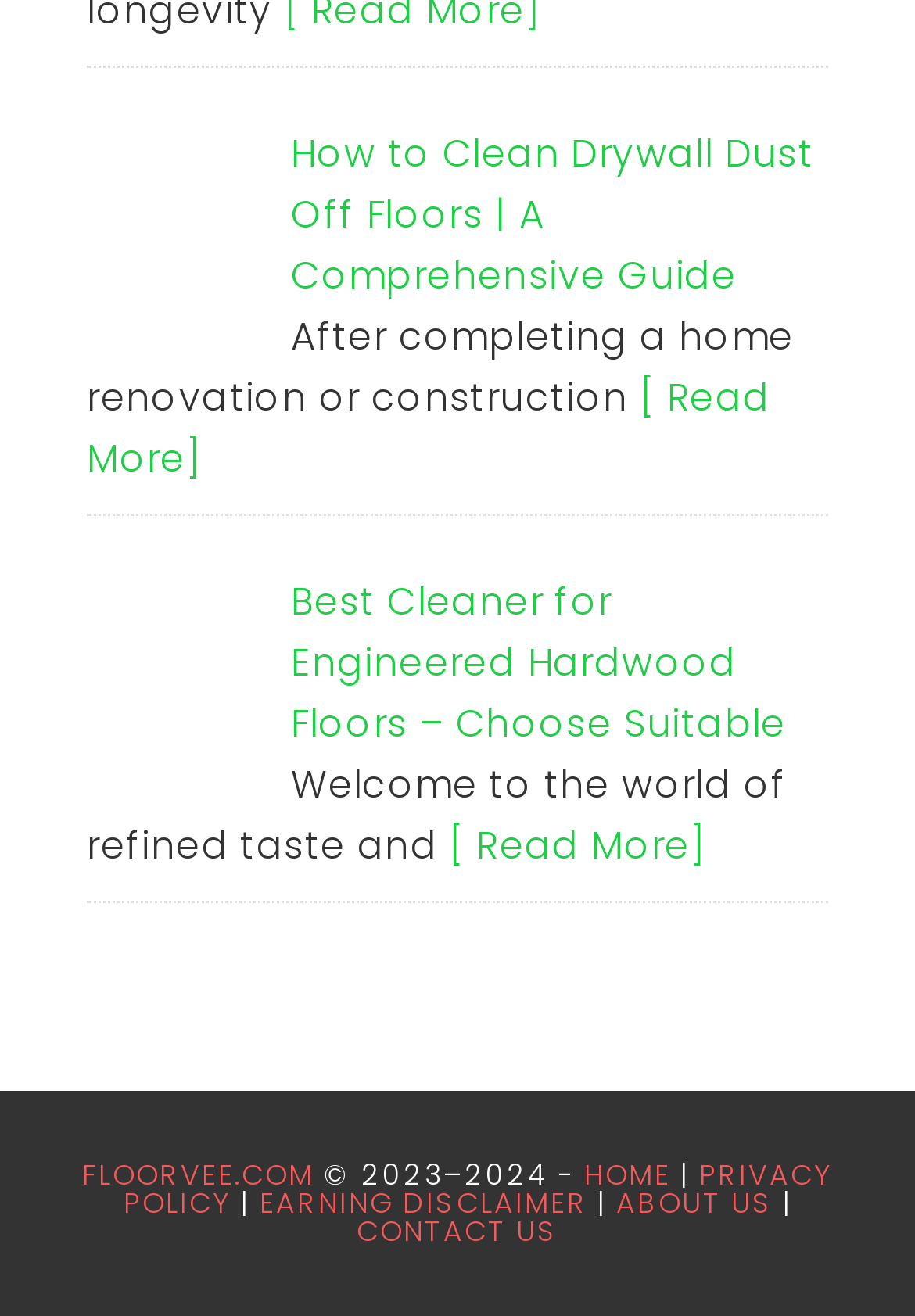Please find the bounding box coordinates in the format (top-left x, top-left y, bottom-right x, bottom-right y) for the given element description. Ensure the coordinates are floating point numbers between 0 and 1. Description: [ Read More]

[0.491, 0.622, 0.772, 0.663]